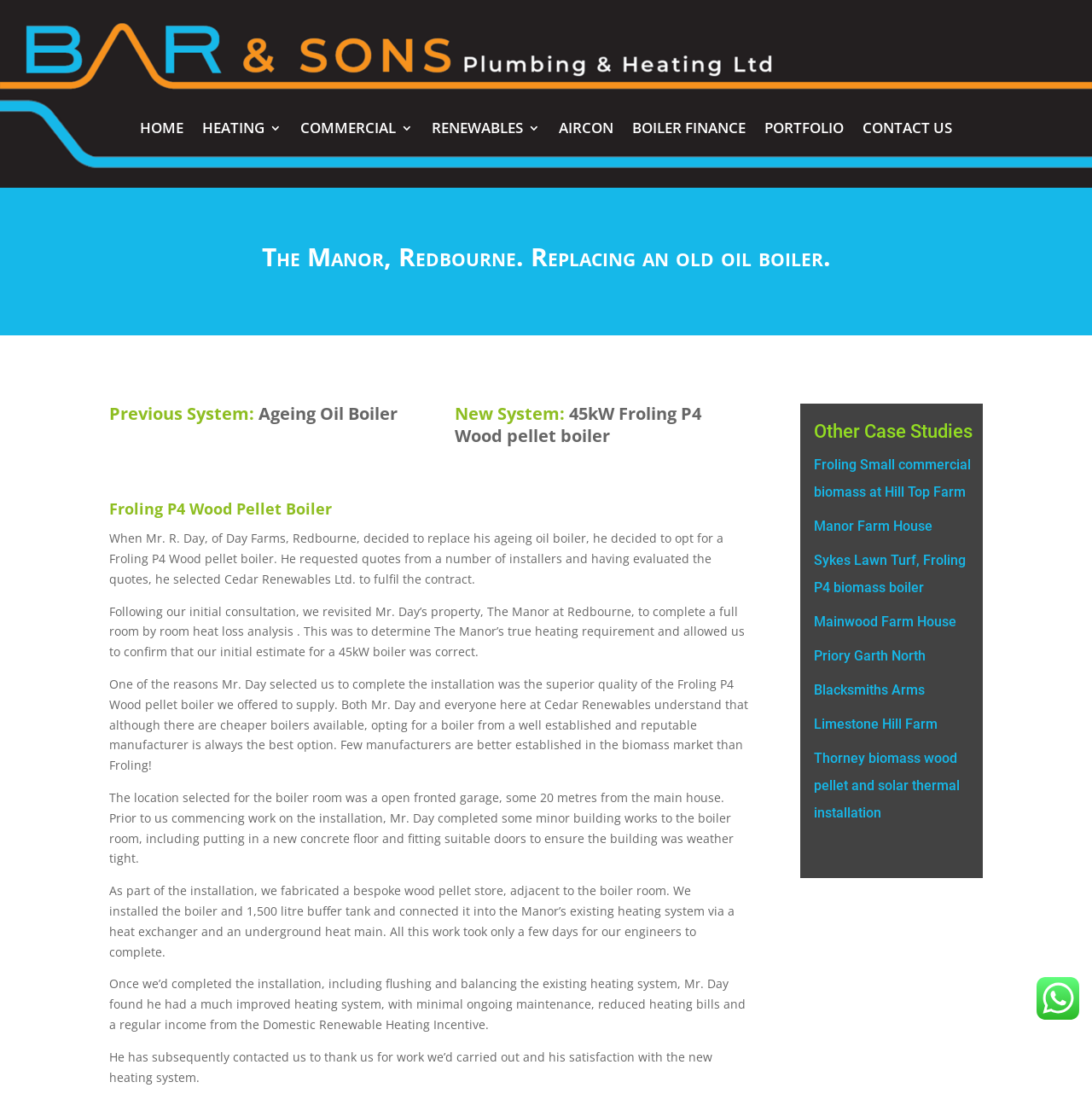How many litres is the buffer tank?
Use the image to give a comprehensive and detailed response to the question.

According to the webpage content, specifically the paragraph describing the installation process, the buffer tank has a capacity of 1,500 litres.